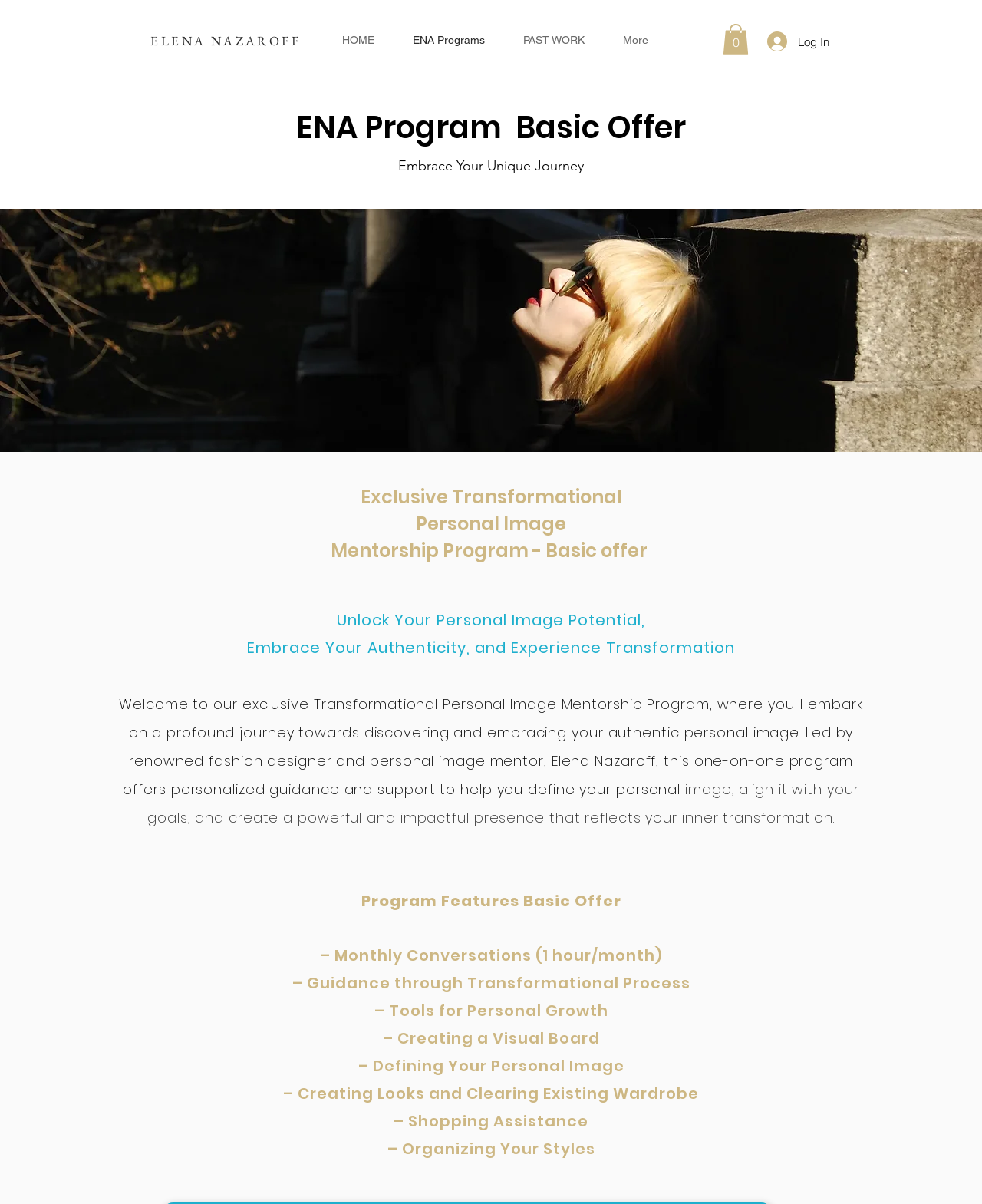Describe all the key features of the webpage in detail.

The webpage is about Elena Nazaroff's program offer, specifically the basic offer of her Transformational Personal Image Mentorship Program. At the top of the page, there is a heading with Elena Nazaroff's name, which is also a link. Below this, there is a navigation menu with links to "HOME", "ENA Programs", "PAST WORK", and "More".

On the top right side of the page, there are two buttons: "Cart with 0 items" and "Log In". The "Log In" button has an image next to it.

The main content of the page is divided into two sections. On the left side, there is a large image that takes up most of the height of the page. On the right side, there are several headings and paragraphs of text. The first heading is "ENA Program Basic Offer", and below this, there is a subheading "Embrace Your Unique Journey". 

The main text of the page describes the program, including its features and benefits. The program is a one-on-one mentorship program led by Elena Nazaroff, which offers personalized guidance and support to help individuals define their personal image and create a powerful presence. The program features are listed in bullet points, including monthly conversations, guidance through the transformational process, tools for personal growth, and more.

Throughout the text, there are several static text elements, including an "i" symbol and a few lines of text that are part of the program description.